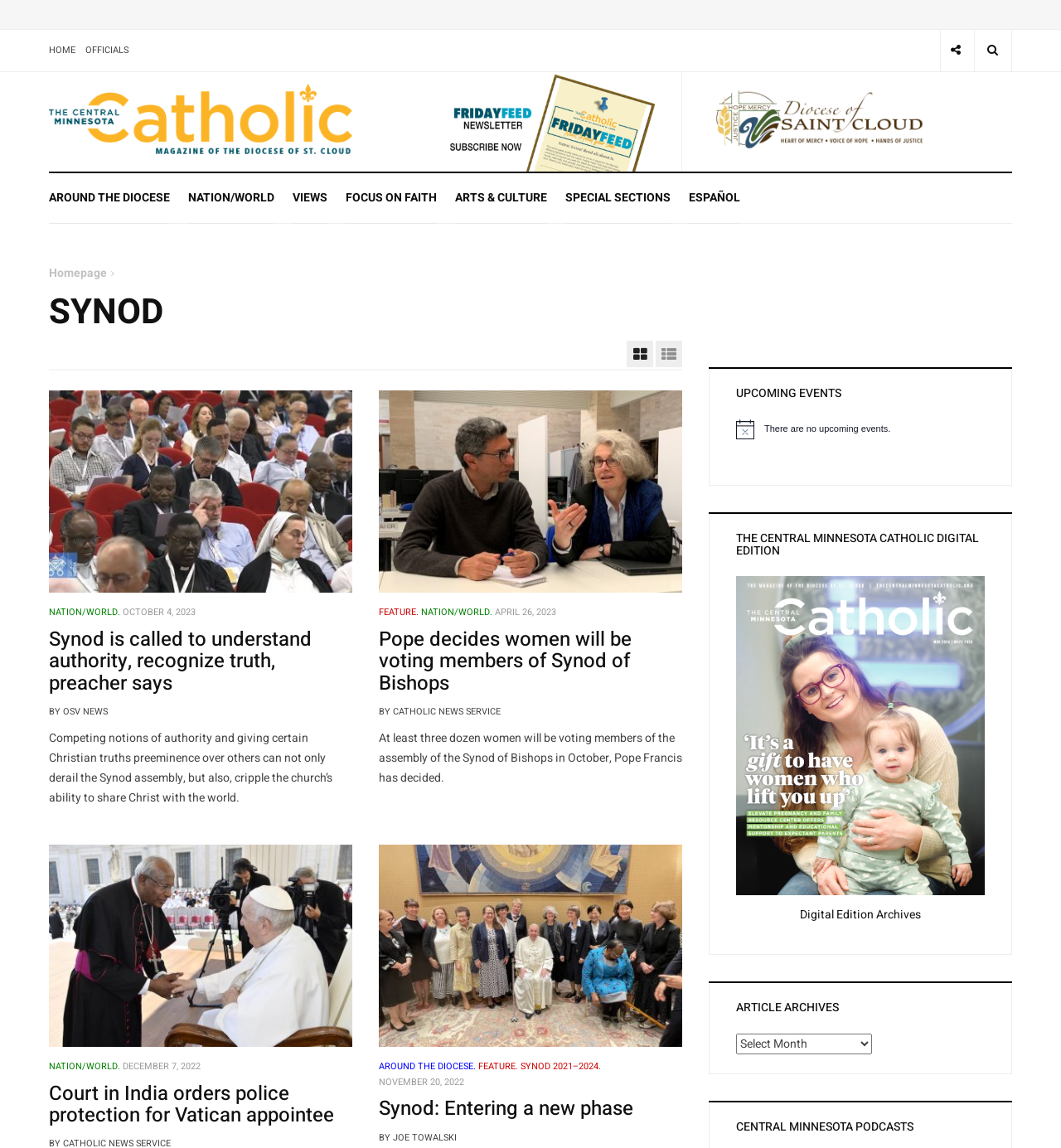Predict the bounding box coordinates for the UI element described as: "Nation/World.". The coordinates should be four float numbers between 0 and 1, presented as [left, top, right, bottom].

[0.397, 0.528, 0.464, 0.539]